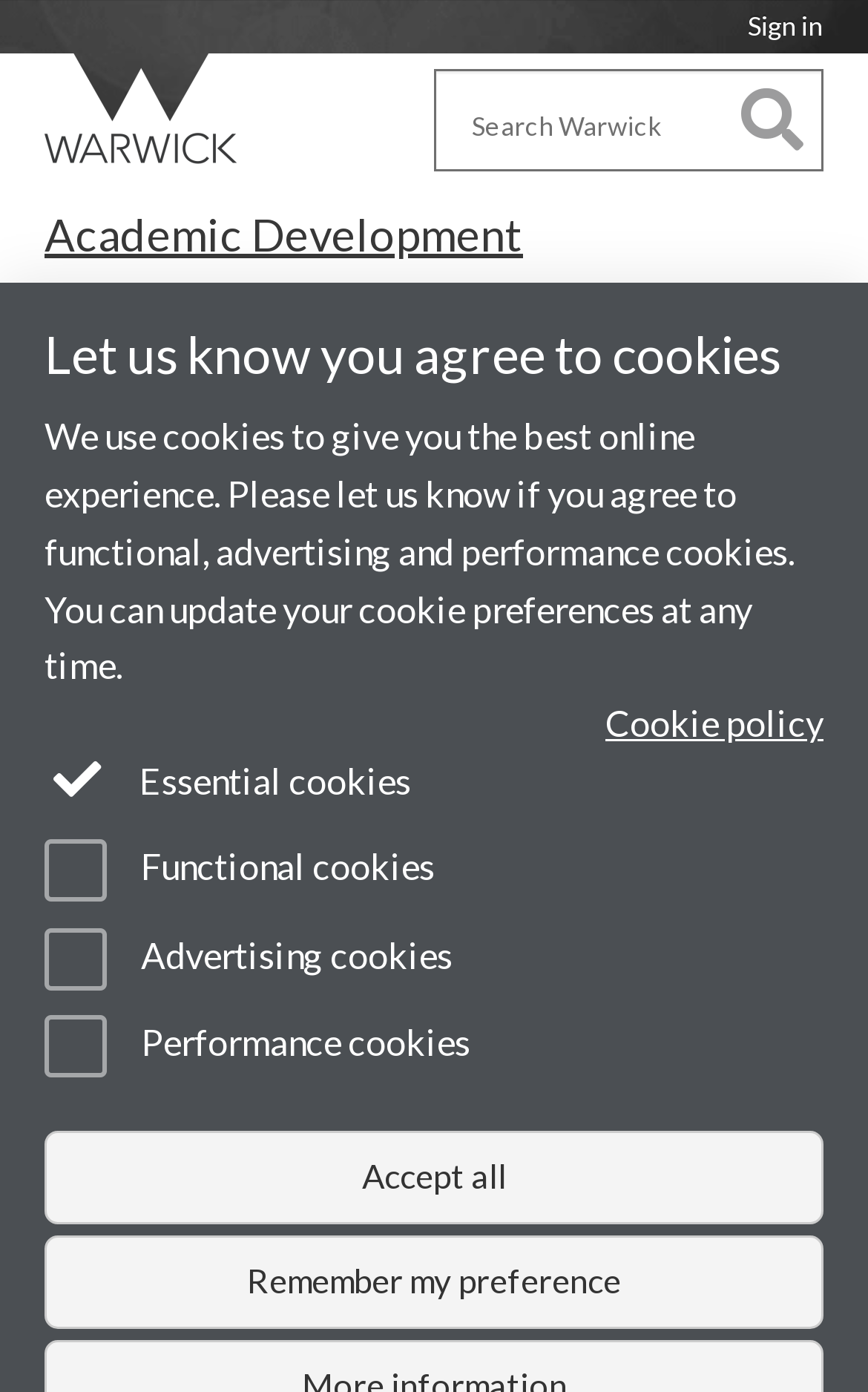Please give a short response to the question using one word or a phrase:
What is the name of the university where Sara Hattersley works?

University of Warwick